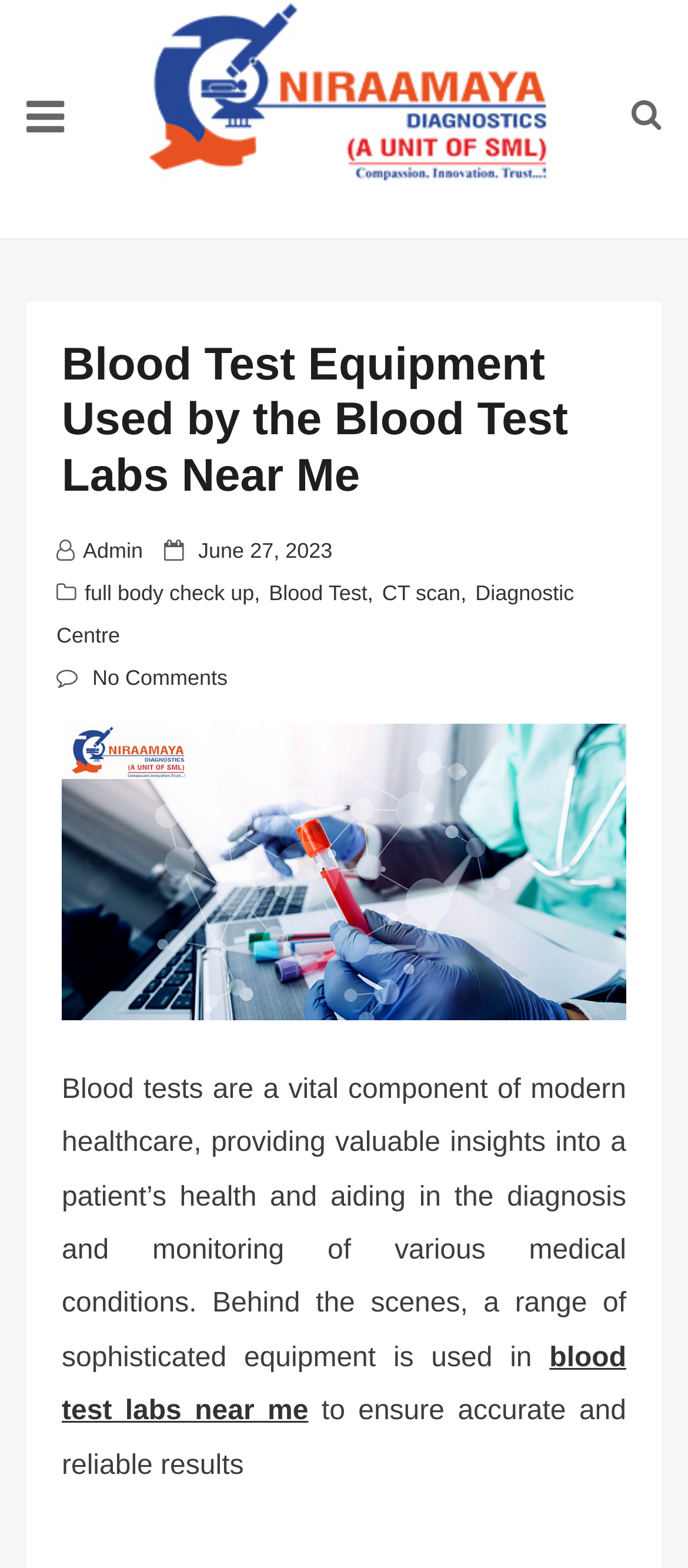What type of equipment is used in blood test labs?
From the screenshot, supply a one-word or short-phrase answer.

sophisticated equipment